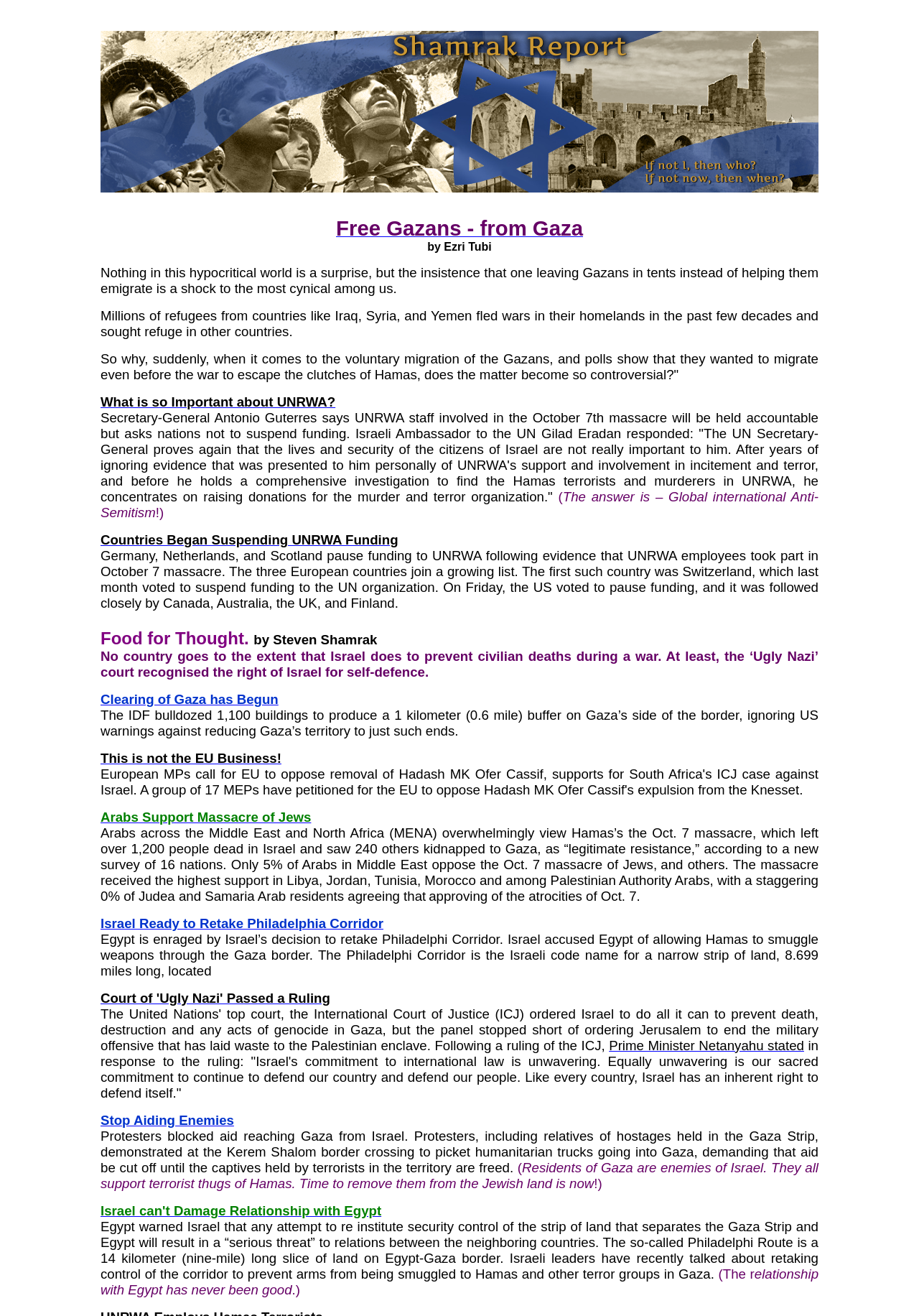Give a complete and precise description of the webpage's appearance.

The webpage appears to be a blog or news site focused on defending Israel and promoting Jewish Zionist ideals. At the top of the page, there is a logo and a link to "Shamrak.com" accompanied by an image. Below this, there is a brief description of the author, Ezri Tubi.

The main content of the page is divided into several sections, each discussing a different topic related to Israel and the Middle East. The first section discusses the situation in Gaza, with several paragraphs of text and links to related articles. The text argues that Gazans want to migrate and that the international community is hypocritical in its treatment of Israel.

The next section discusses UNRWA, the United Nations Relief and Works Agency, and its role in supporting Hamas. There are several links to related articles and quotes from Israeli officials criticizing UNRWA.

The page also features several other sections, each discussing different topics such as the clearing of Gaza, Arab support for the massacre of Jews, and Israel's relationship with Egypt. Throughout the page, there are numerous links to related articles and quotes from various individuals, including Israeli officials and politicians.

The overall layout of the page is dense, with a large amount of text and links packed into a relatively small space. The text is organized into clear sections, making it easy to follow and understand.